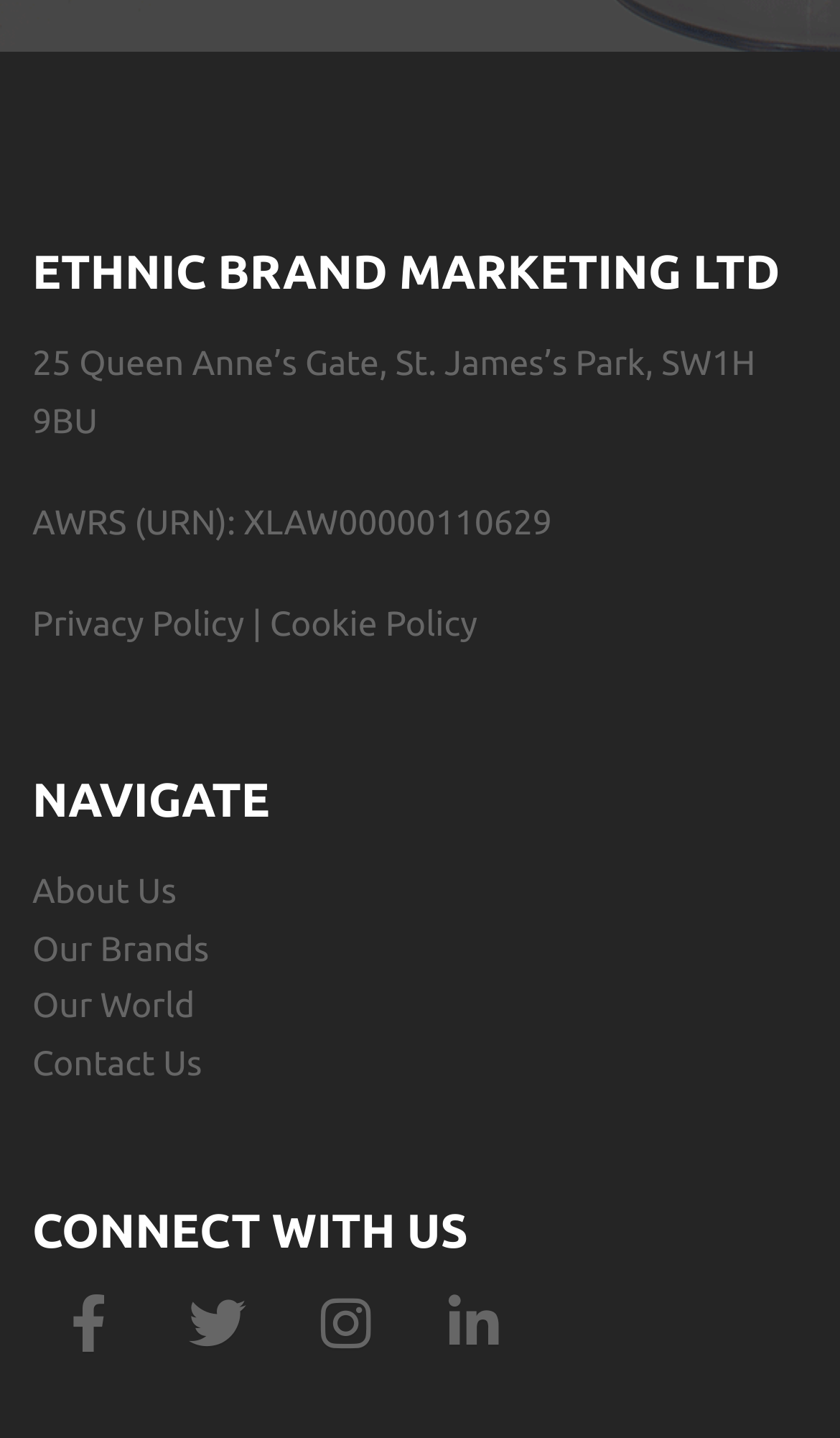Find and indicate the bounding box coordinates of the region you should select to follow the given instruction: "Learn about our brands".

[0.038, 0.647, 0.249, 0.674]